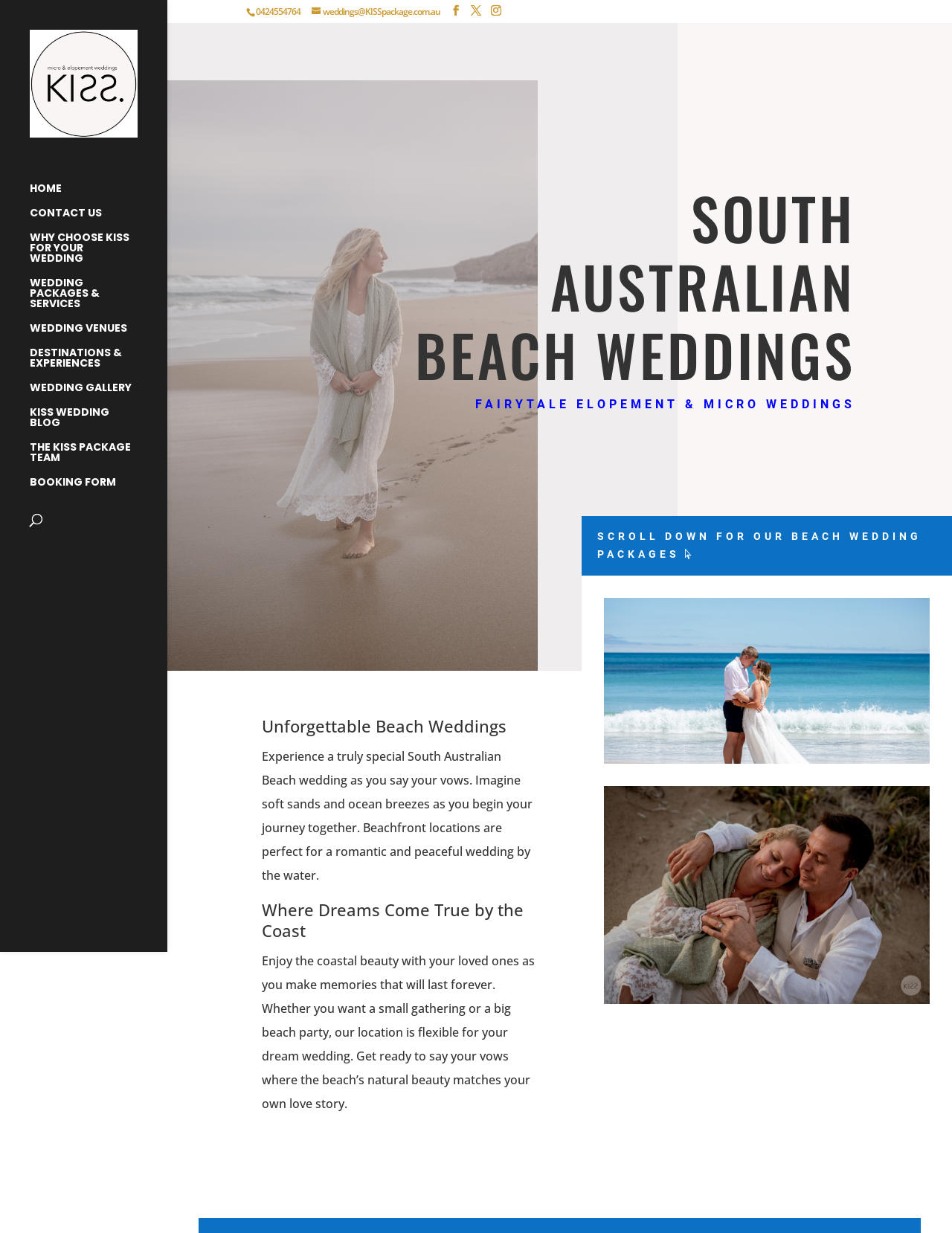Determine the bounding box coordinates of the section I need to click to execute the following instruction: "Search for something". Provide the coordinates as four float numbers between 0 and 1, i.e., [left, top, right, bottom].

[0.031, 0.41, 0.145, 0.434]